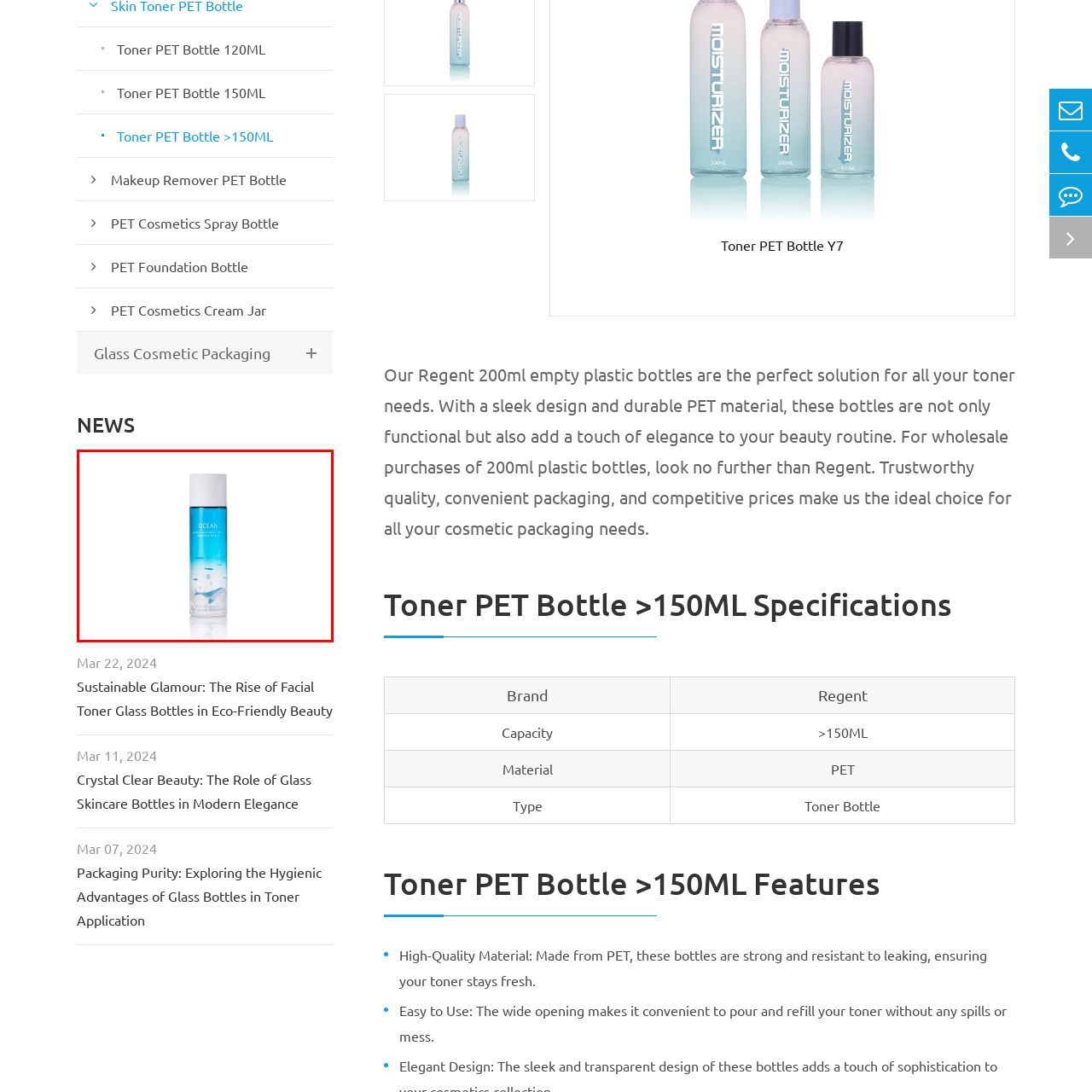Offer a comprehensive description of the image enclosed by the red box.

This image showcases a sleek, elegant toner bottle labeled "OCEAN." The bottle's design features a gradient of blue hues that resemble ocean waves, adding a refreshing and tranquil aesthetic. It is topped with a clean, white cap that complements the overall look, making it ideal for a modern skincare routine. The branding emphasizes a connection to purity and marine freshness, appealing to consumers seeking both functionality and style in their cosmetic packaging. This 120ML PET bottle represents an eco-friendly choice, aligning with contemporary trends in sustainable beauty products.